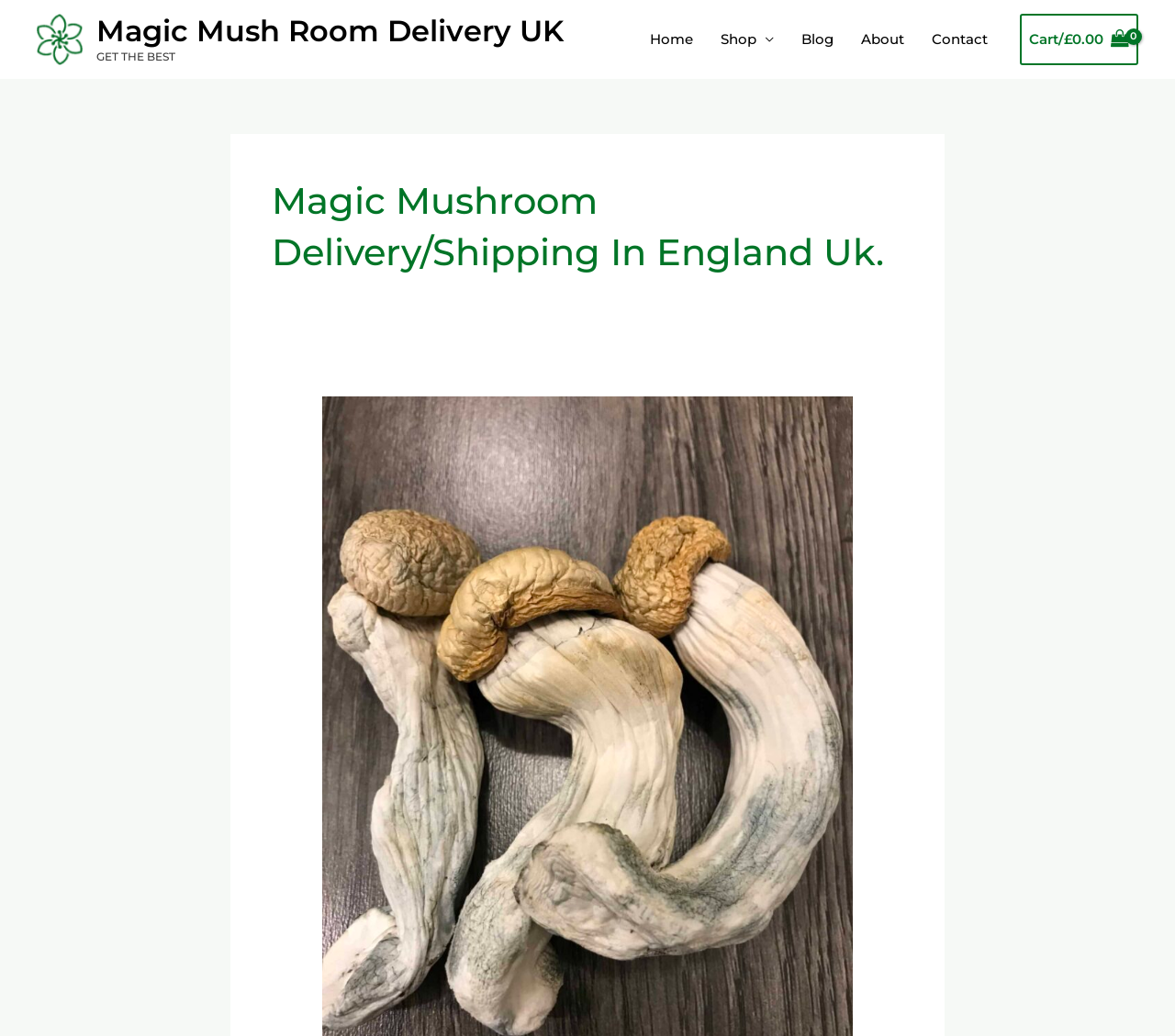Use the details in the image to answer the question thoroughly: 
How many main menu items are there?

I counted the number of links under the 'Site Navigation: Main Menu' section, which are 'Home', 'Shop', 'Blog', 'About', and 'Contact', so there are 5 main menu items.